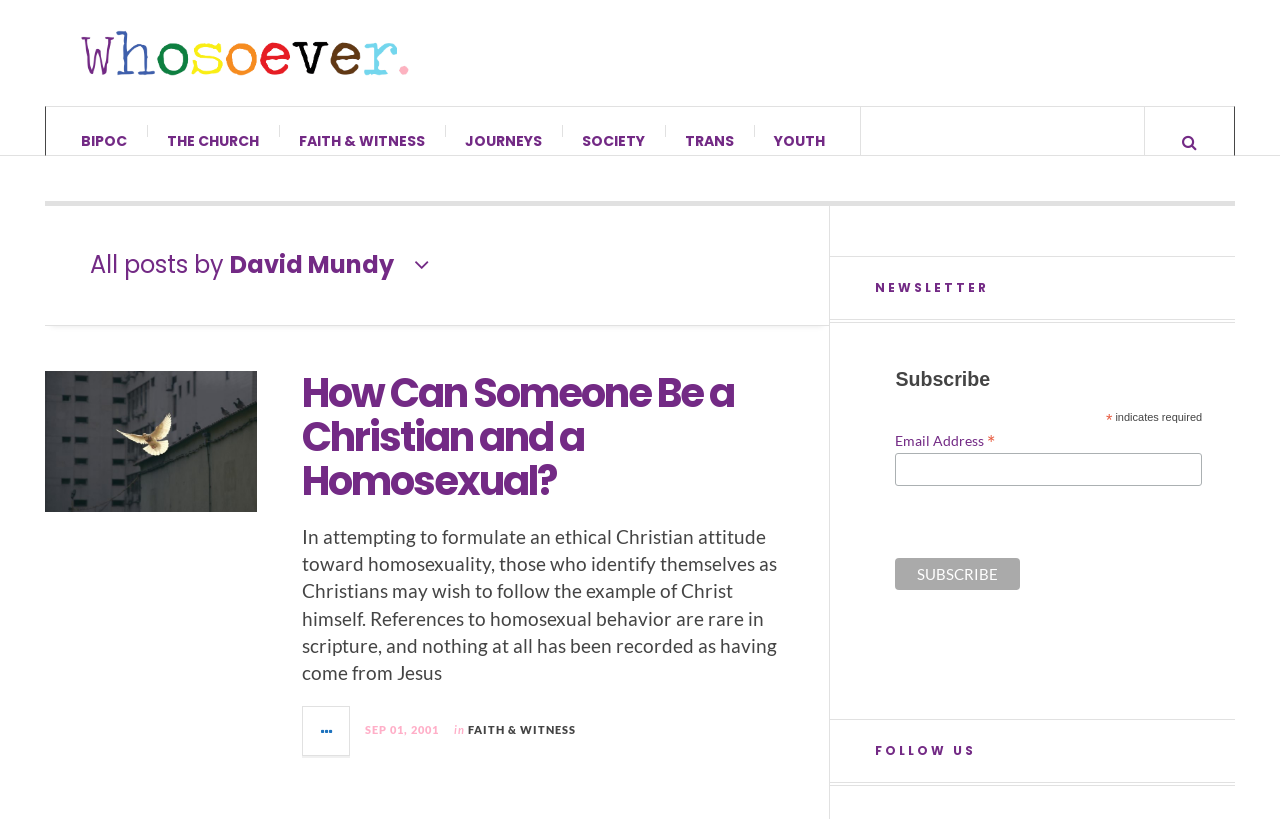Create a detailed narrative of the webpage’s visual and textual elements.

The webpage is about David Mundy, specifically his work with Whosoever, an organization focused on LGBTQ+ Christians since 1996. At the top left, there is a link to Whosoever accompanied by an image. Below this, a heading states the organization's purpose. 

On the top right, there are seven links: BIPOC, THE CHURCH, FAITH & WITNESS, JOURNEYS, SOCIETY, TRANS, and YOUTH. Next to these links, there is a search icon represented by a magnifying glass.

Below these links, there is a section with a heading that reads "All posts by David Mundy." This section contains an article with a figure featuring an image of a dove flying in Lisbon, Portugal. The article's title is "How Can Someone Be a Christian and a Homosexual?" and it discusses the ethical Christian attitude toward homosexuality, referencing Christ's example. 

At the bottom of the page, there is a footer section with a link to FAITH & WITNESS, a time stamp indicating the post was made on September 1, 2001, and a link to an icon represented by a rectangle with an arrow.

On the right side of the page, there are three headings: NEWSLETTER, Subscribe, and FOLLOW US. The Subscribe section contains a form to input an email address, with an asterisk indicating it's a required field, and a Subscribe button. Below this, there is a link to Mailchimp, an email marketing platform, accompanied by an image.